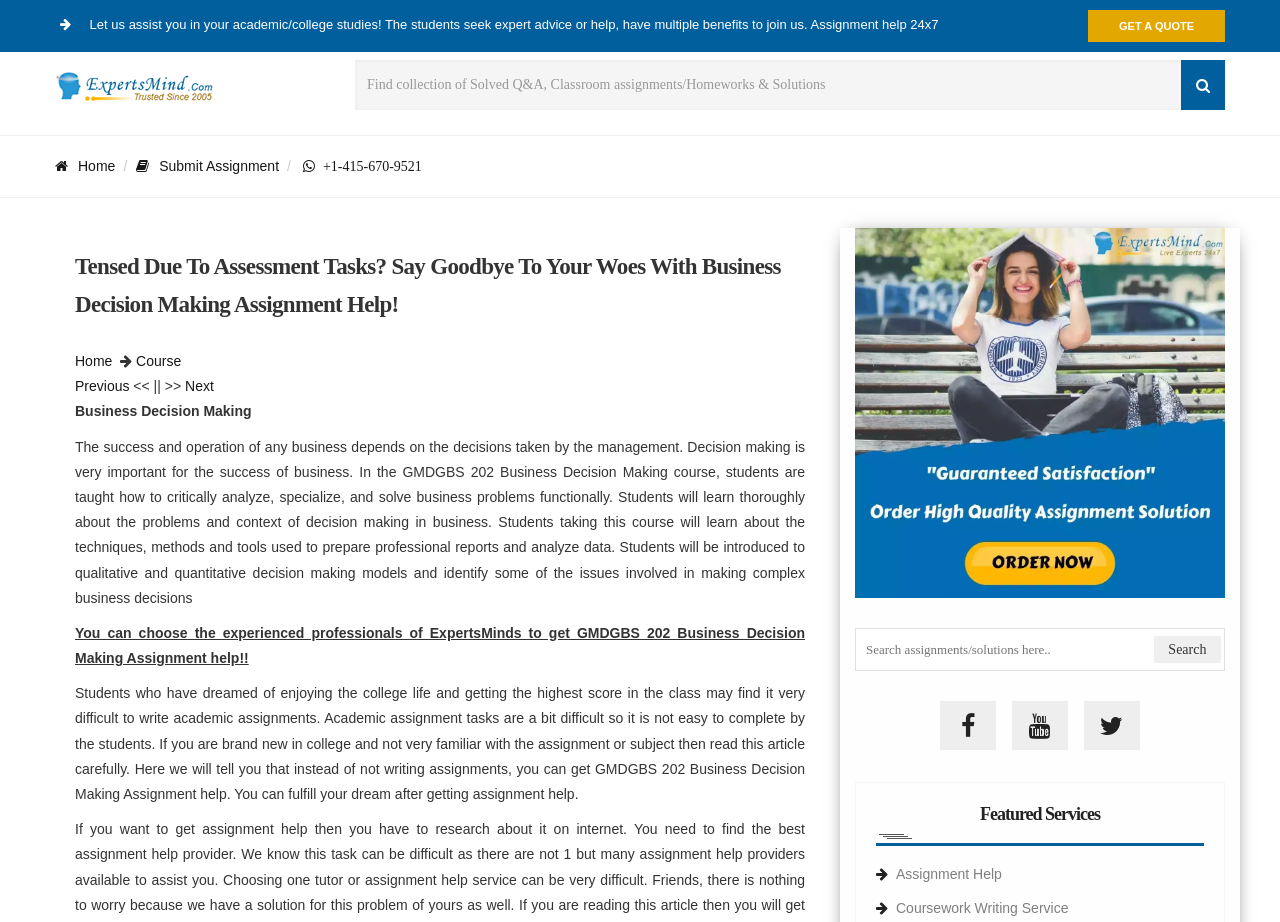Provide the bounding box coordinates of the section that needs to be clicked to accomplish the following instruction: "Click on Assignment Help."

[0.668, 0.438, 0.957, 0.455]